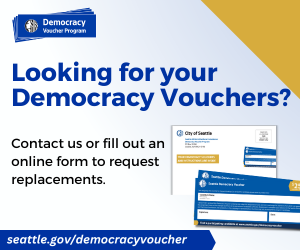Refer to the image and provide a thorough answer to this question:
What is the purpose of the headline?

The headline 'Looking for your Democracy Vouchers?' is prominently displayed, indicating a call to action for residents to inquire about their vouchers, encouraging them to take action and engage with the program.